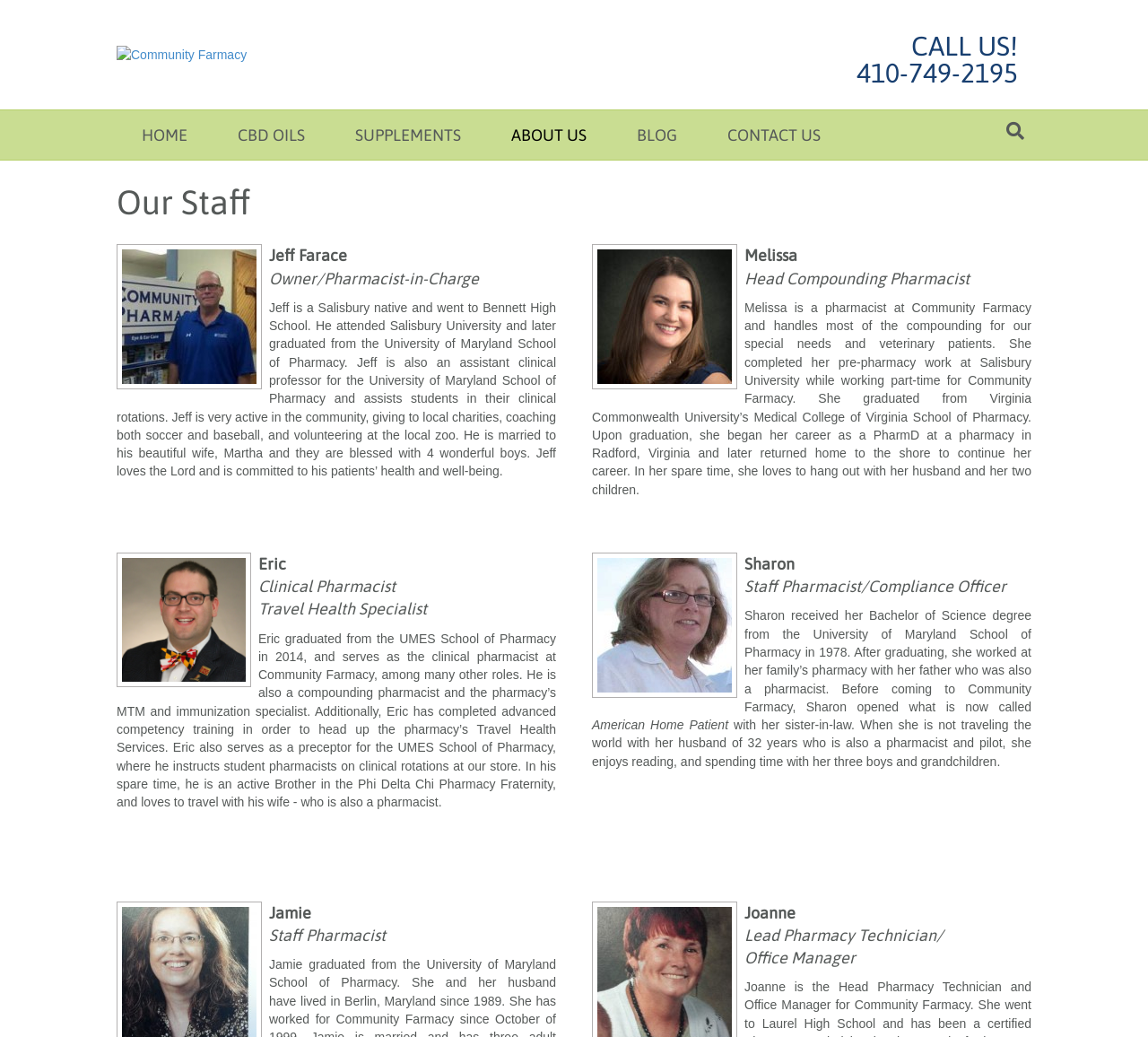Identify the bounding box coordinates for the element you need to click to achieve the following task: "Click on the 'HOME' link". The coordinates must be four float values ranging from 0 to 1, formatted as [left, top, right, bottom].

[0.102, 0.106, 0.185, 0.154]